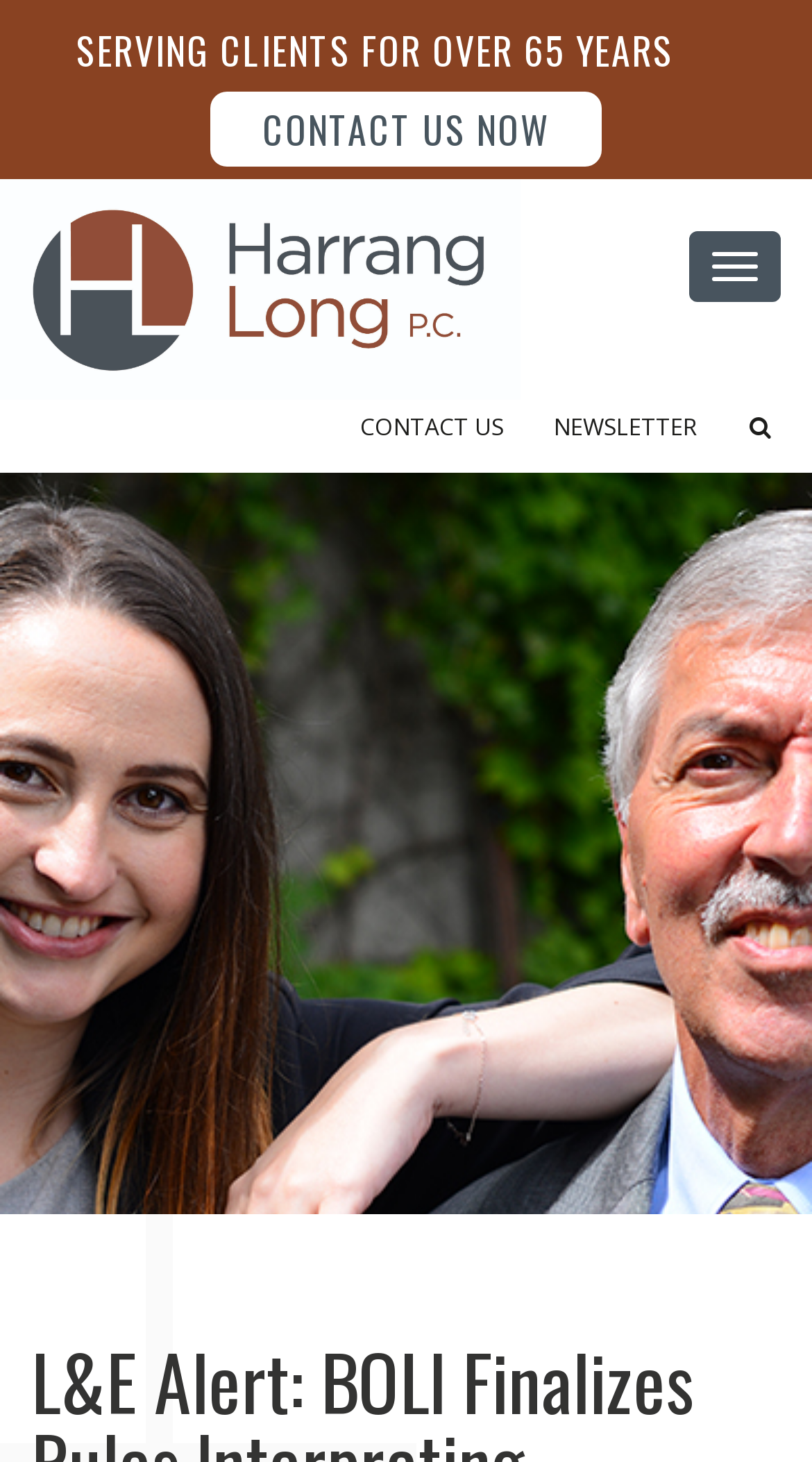Given the element description Contact Us Now, predict the bounding box coordinates for the UI element in the webpage screenshot. The format should be (top-left x, top-left y, bottom-right x, bottom-right y), and the values should be between 0 and 1.

[0.259, 0.063, 0.741, 0.115]